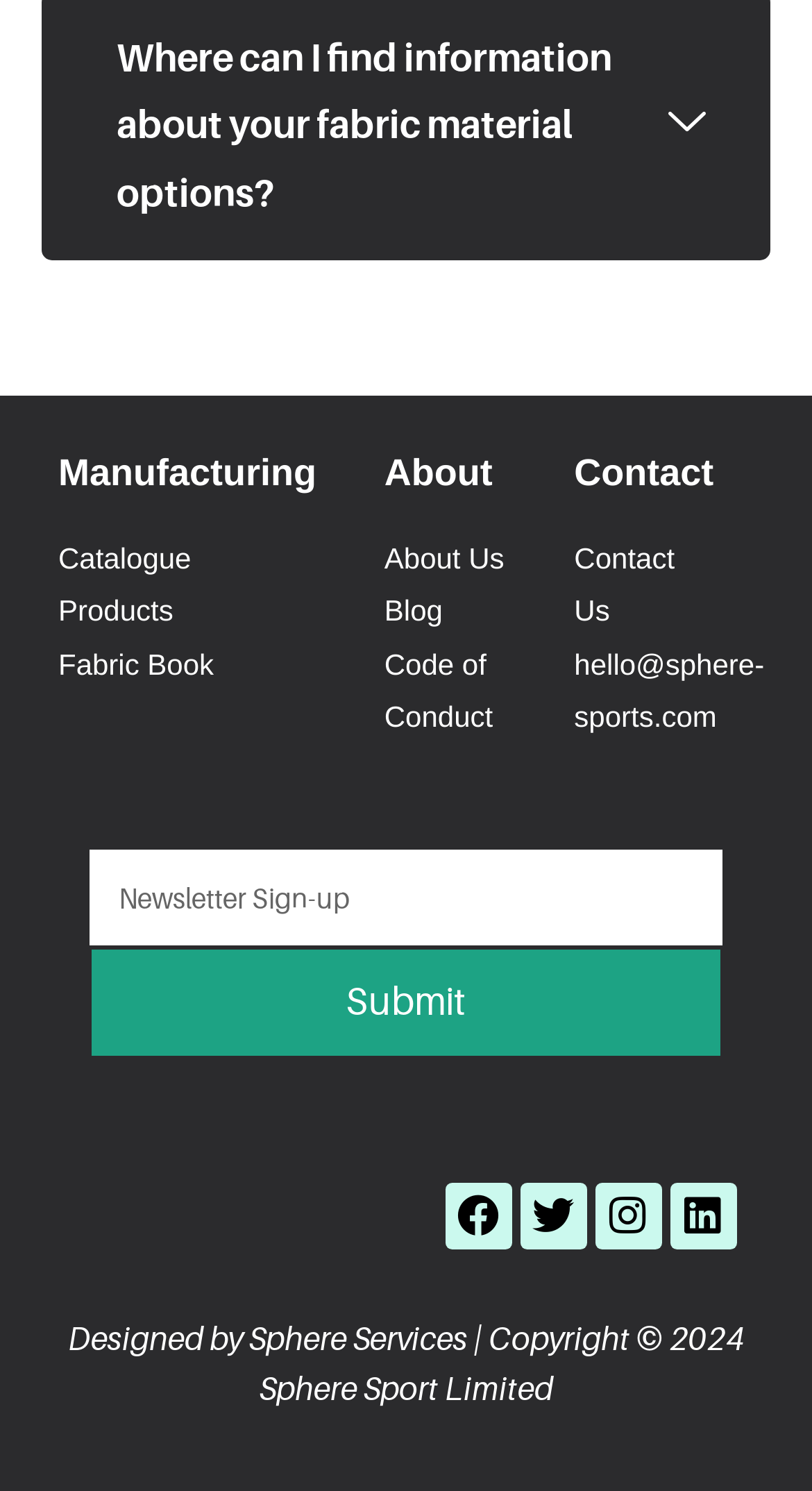Can you determine the bounding box coordinates of the area that needs to be clicked to fulfill the following instruction: "Enter text in the textbox"?

[0.11, 0.57, 0.89, 0.634]